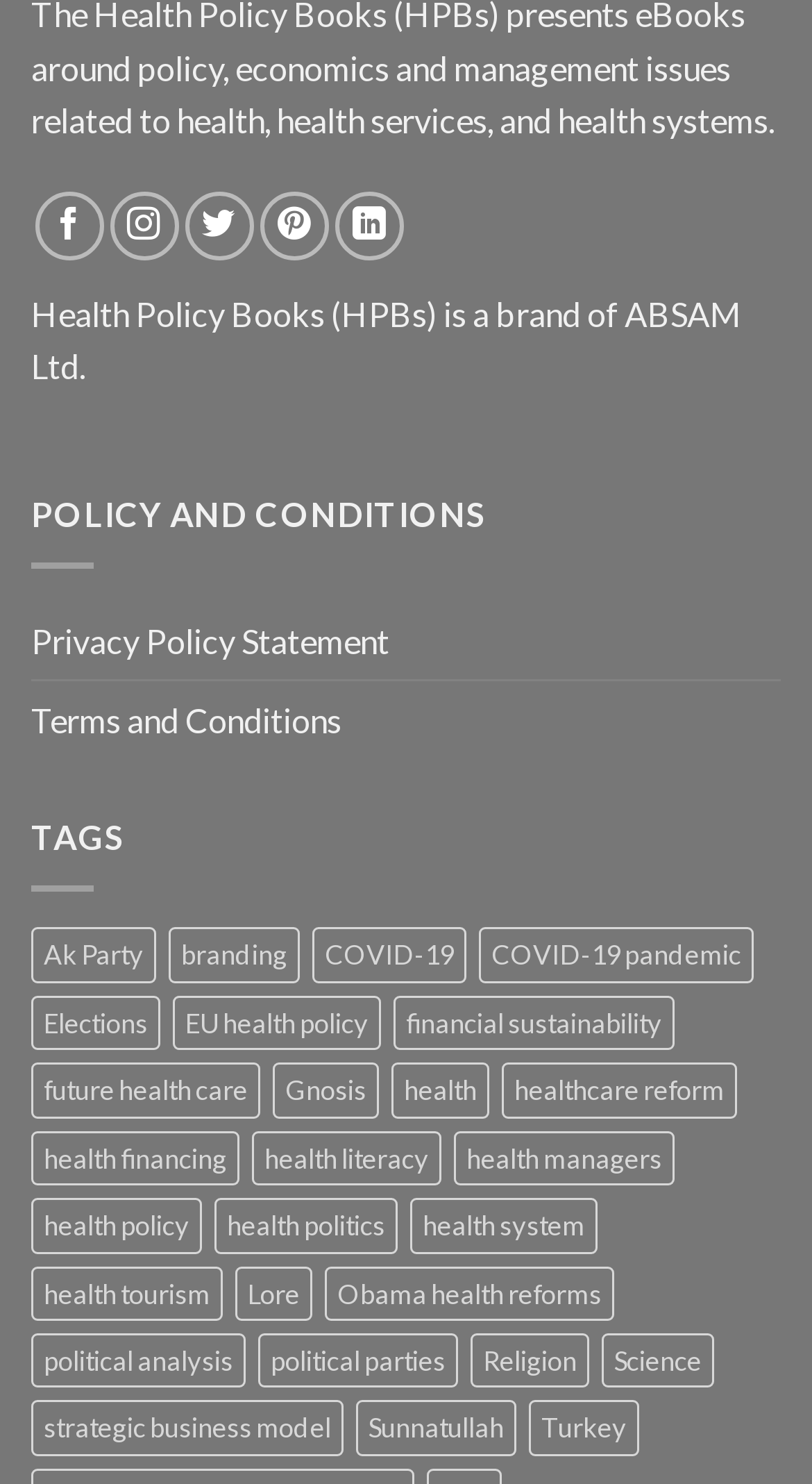Locate the bounding box coordinates of the area that needs to be clicked to fulfill the following instruction: "Follow on Facebook". The coordinates should be in the format of four float numbers between 0 and 1, namely [left, top, right, bottom].

[0.043, 0.129, 0.127, 0.175]